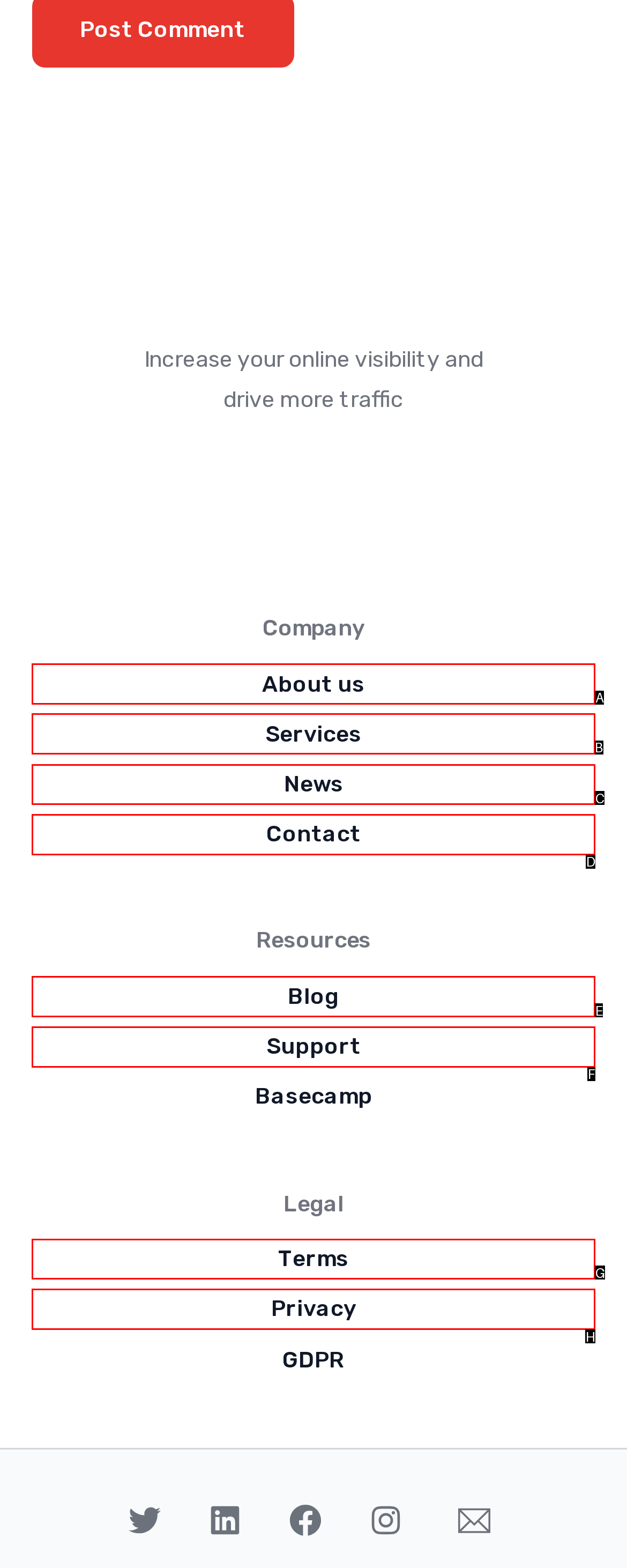Indicate which lettered UI element to click to fulfill the following task: Learn about the company's services
Provide the letter of the correct option.

B